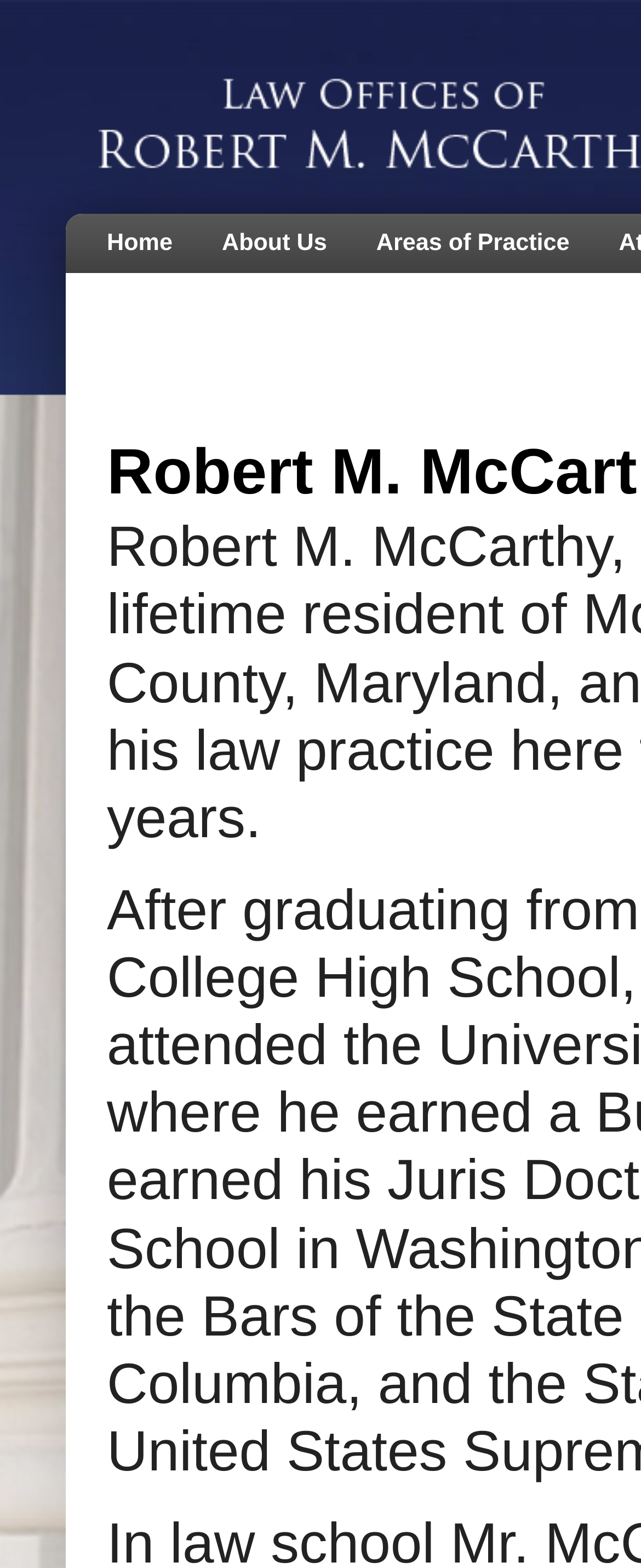Provide the bounding box coordinates, formatted as (top-left x, top-left y, bottom-right x, bottom-right y), with all values being floating point numbers between 0 and 1. Identify the bounding box of the UI element that matches the description: Home

[0.128, 0.136, 0.308, 0.174]